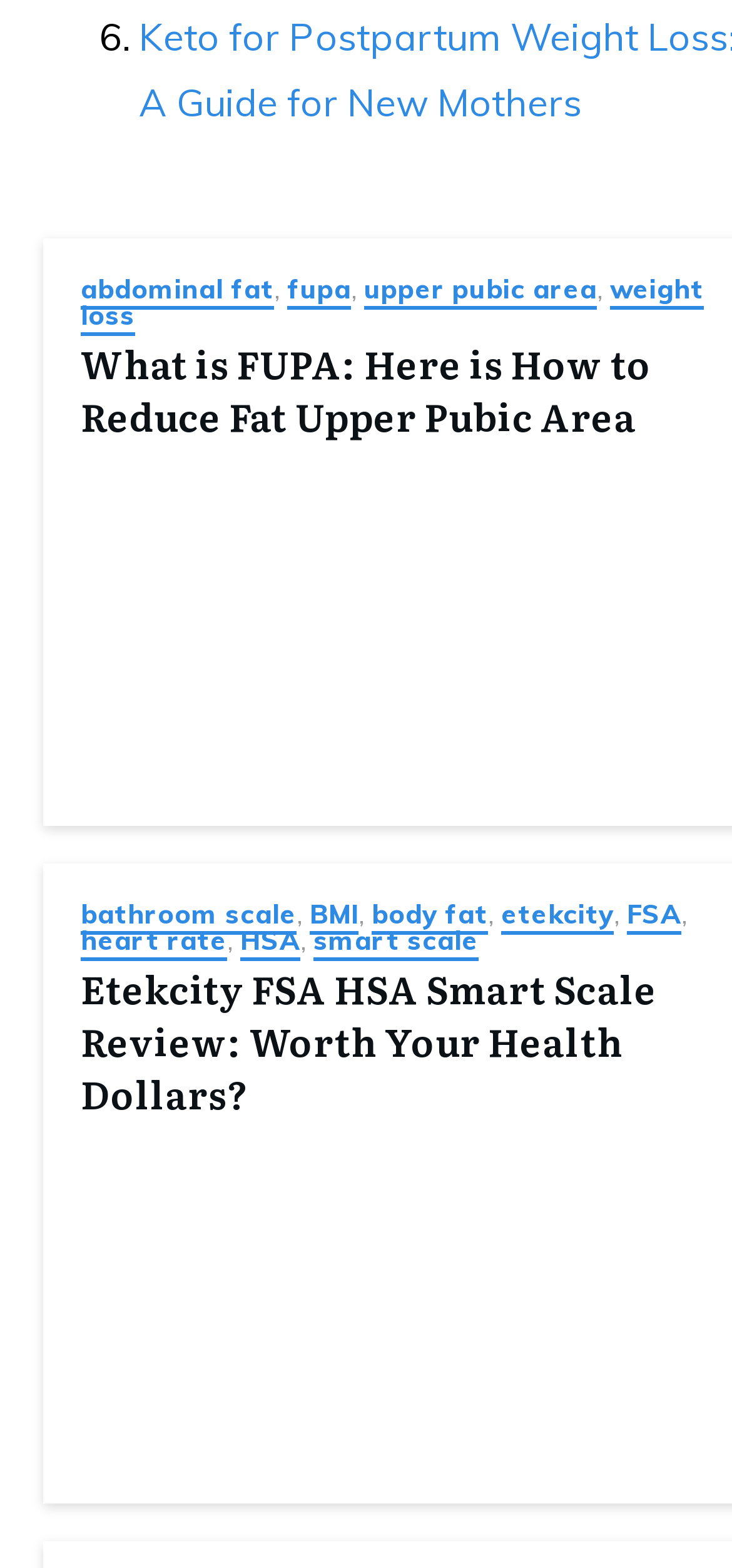Can you find the bounding box coordinates for the element to click on to achieve the instruction: "Click on the link about abdominal fat"?

[0.11, 0.173, 0.374, 0.197]